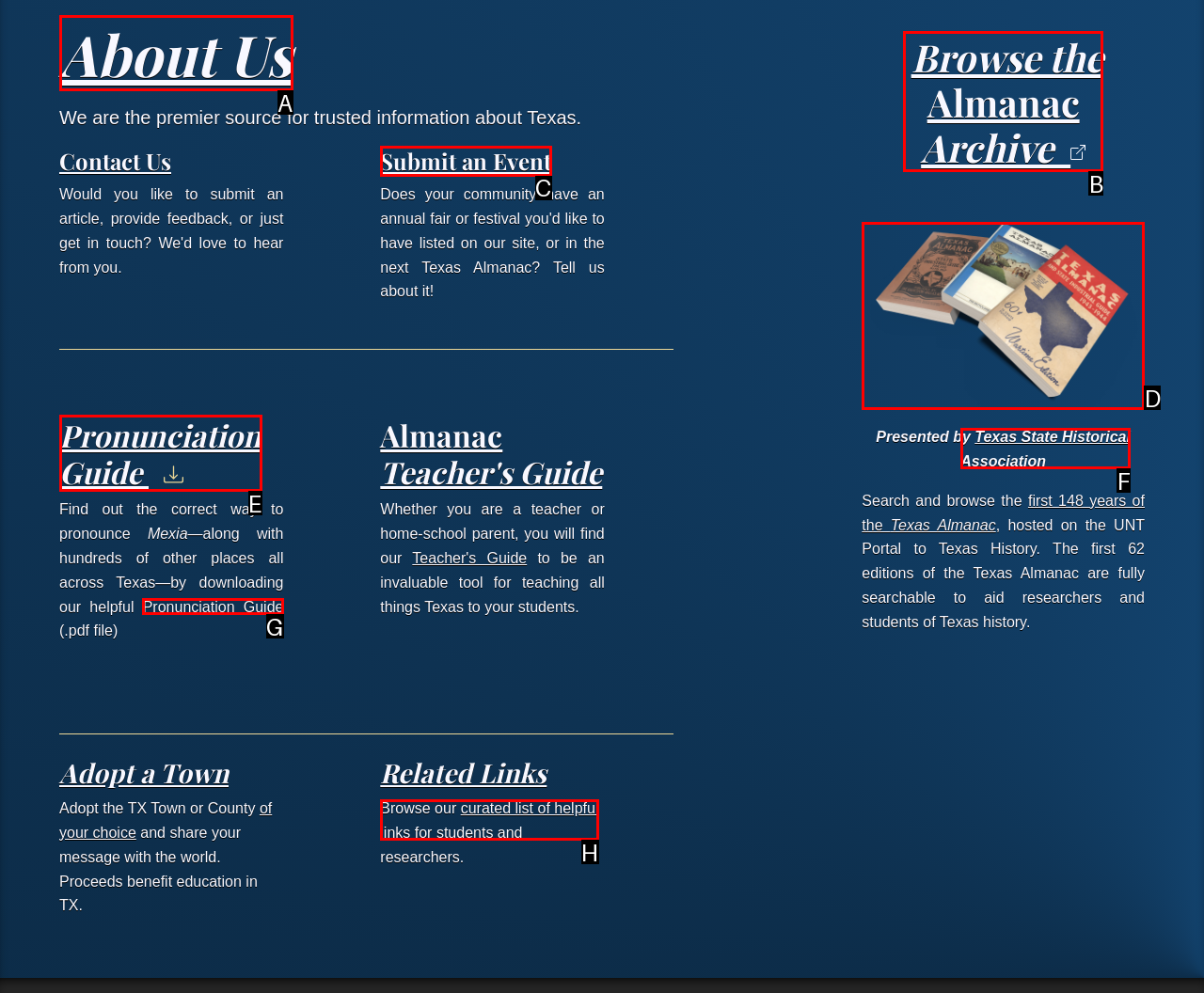Tell me which one HTML element best matches the description: parent_node: Browse the Almanac Archive Answer with the option's letter from the given choices directly.

D